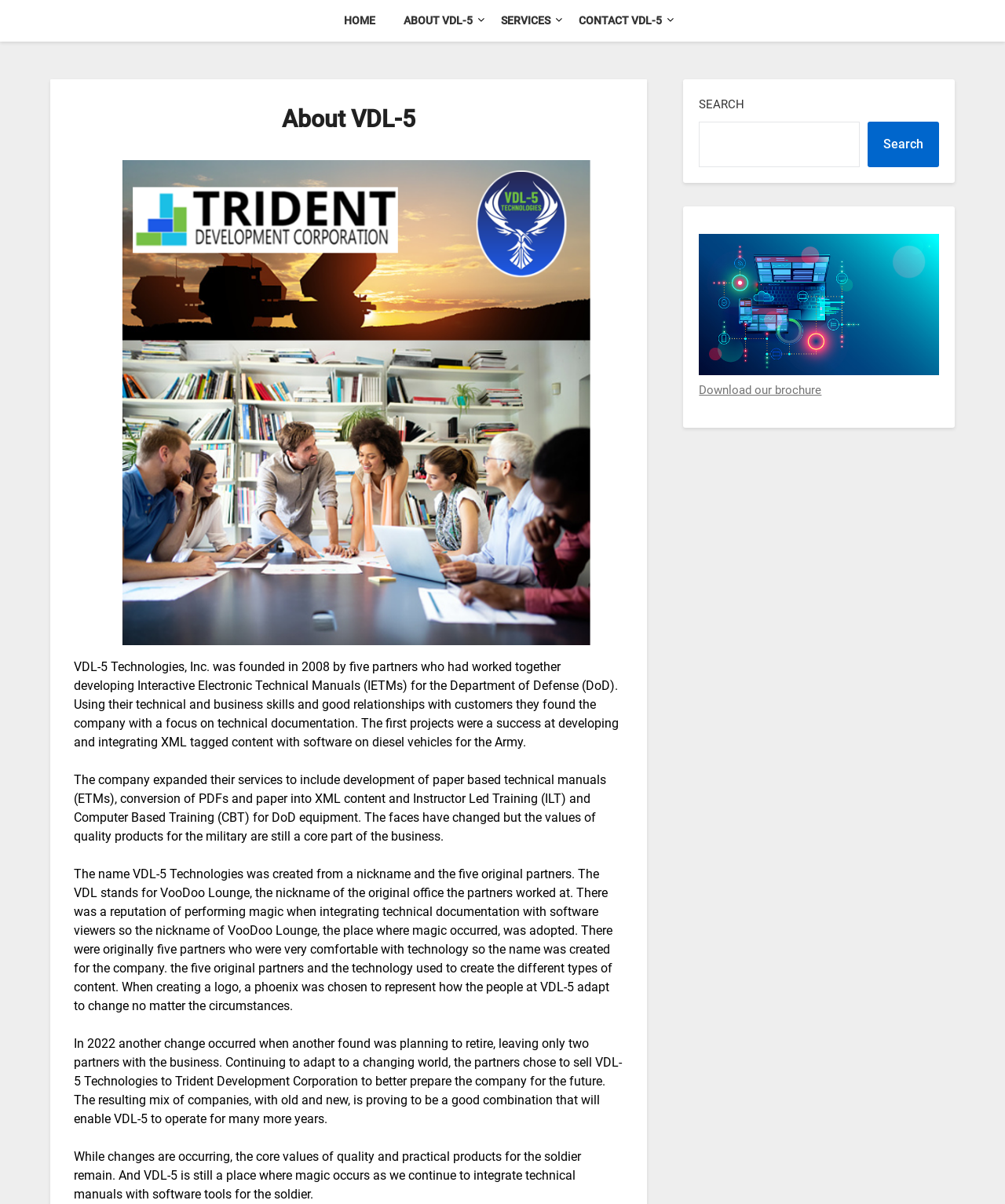Offer a comprehensive description of the webpage’s content and structure.

The webpage is about VDL-5 Technologies, Inc. and its history. At the top, there is a navigation menu with four links: "HOME", "ABOUT VDL-5", "SERVICES", and "CONTACT VDL-5". Below the navigation menu, there is a header section with a heading "About VDL-5" and a figure, likely an image or logo.

The main content of the page is divided into four paragraphs of text, which describe the history and evolution of VDL-5 Technologies, Inc. The text explains how the company was founded in 2008 by five partners, its early projects, and its expansion of services over time. It also mentions the origin of the company's name and logo, as well as changes in the company's ownership and direction.

To the right of the main content, there is a complementary section with a search function, consisting of a search box and a "Search" button. Below the search function, there is a figure with a caption and a link to download a brochure.

Overall, the webpage provides a detailed overview of VDL-5 Technologies, Inc.'s history, values, and services.